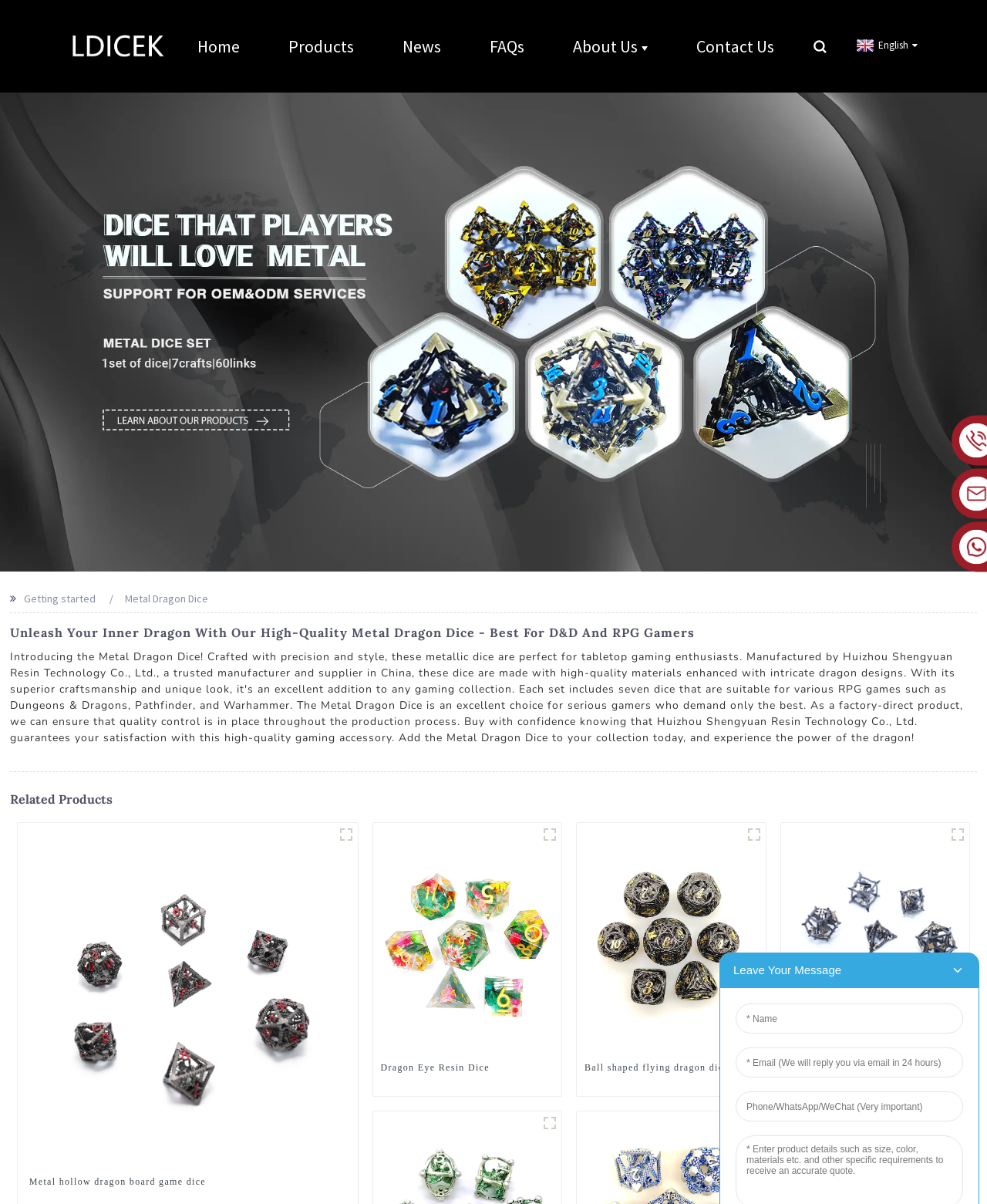Answer the question using only a single word or phrase: 
How many navigation links are in the top menu?

6